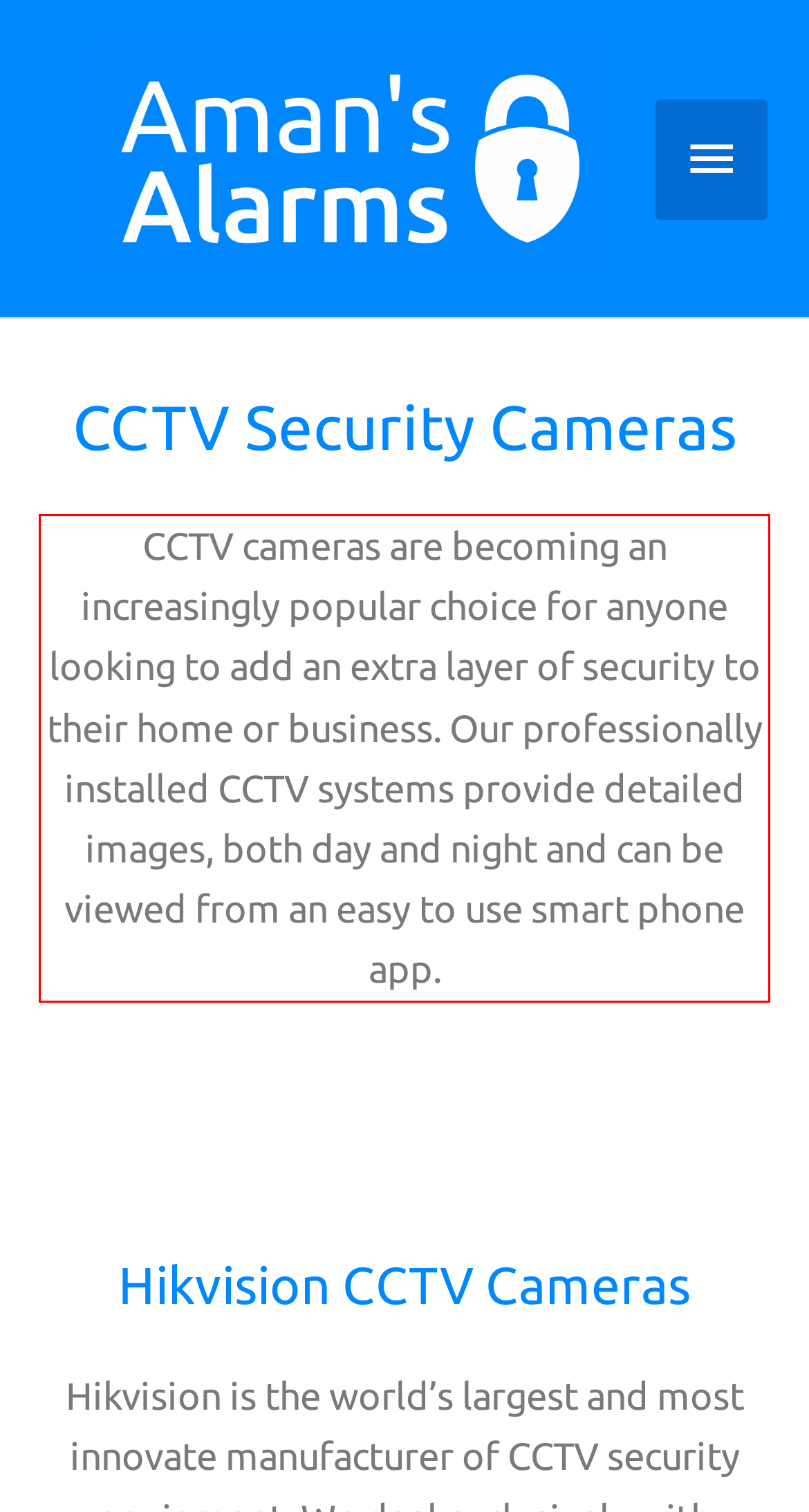You are given a screenshot with a red rectangle. Identify and extract the text within this red bounding box using OCR.

CCTV cameras are becoming an increasingly popular choice for anyone looking to add an extra layer of security to their home or business. Our professionally installed CCTV systems provide detailed images, both day and night and can be viewed from an easy to use smart phone app.